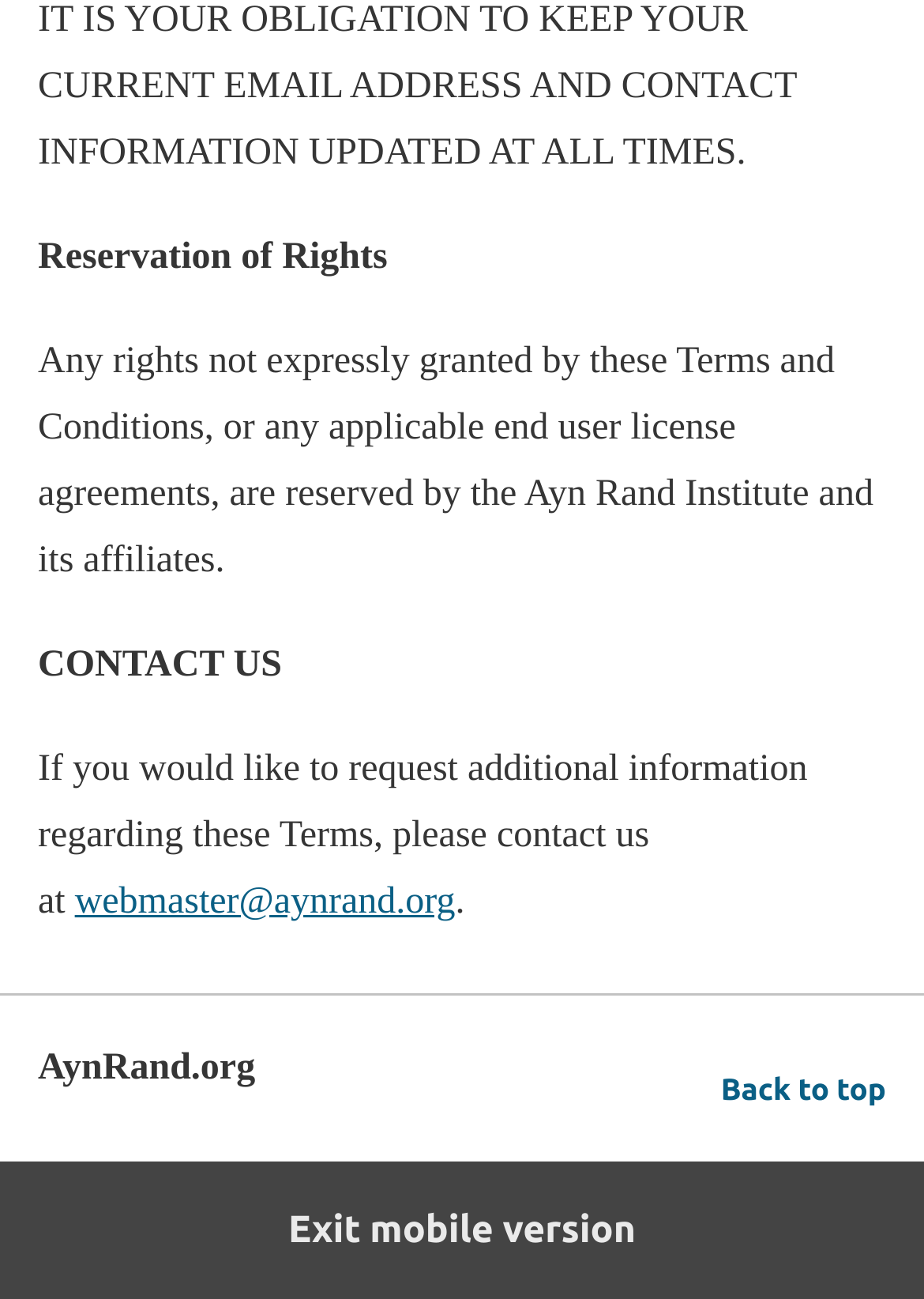What is the topic of the terms and conditions?
Using the information from the image, provide a comprehensive answer to the question.

The first StaticText element mentions 'Reservation of Rights', which is likely the topic of the terms and conditions being described on the webpage.